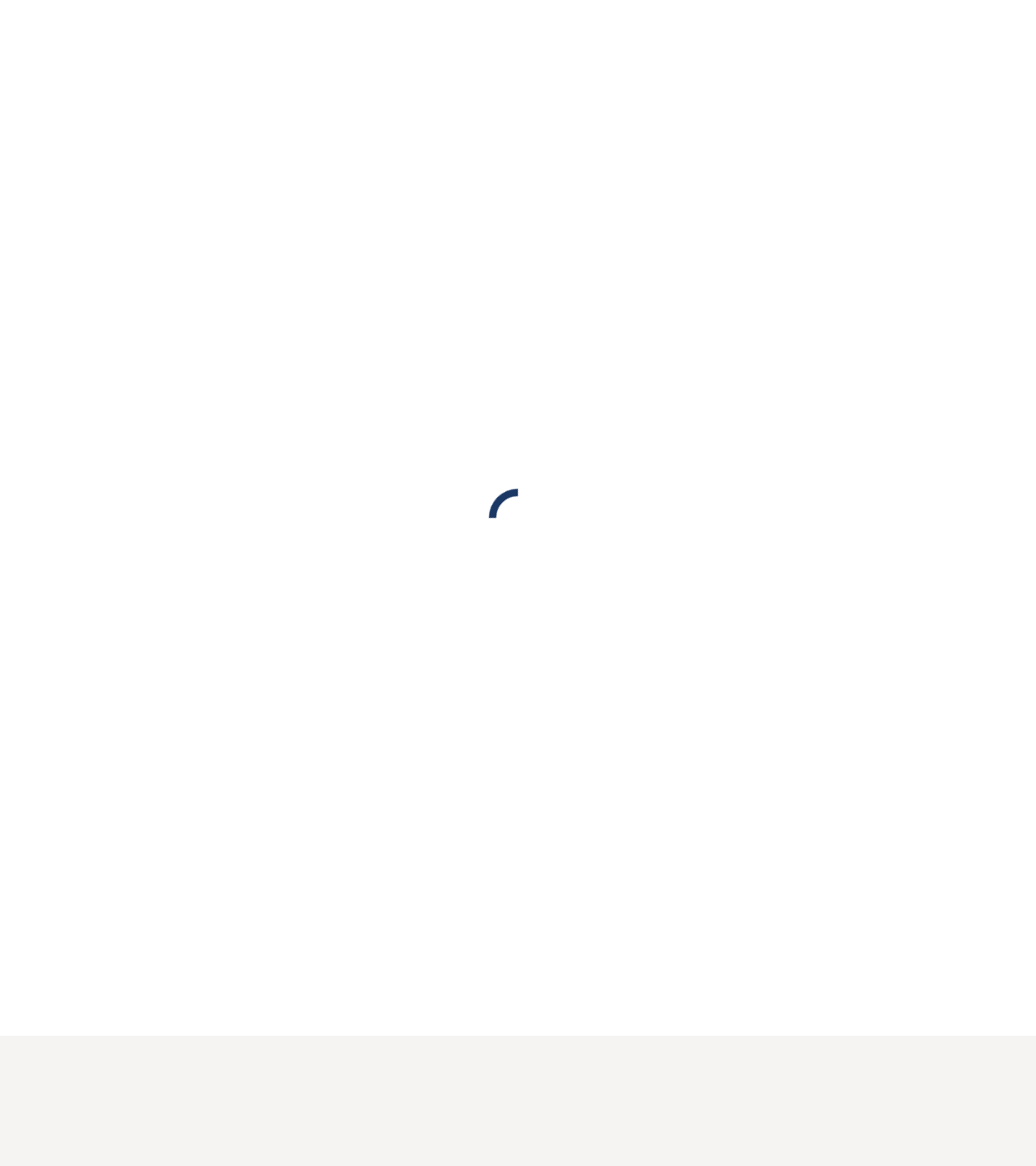Identify and provide the title of the webpage.

Dive Trip Of Life Time